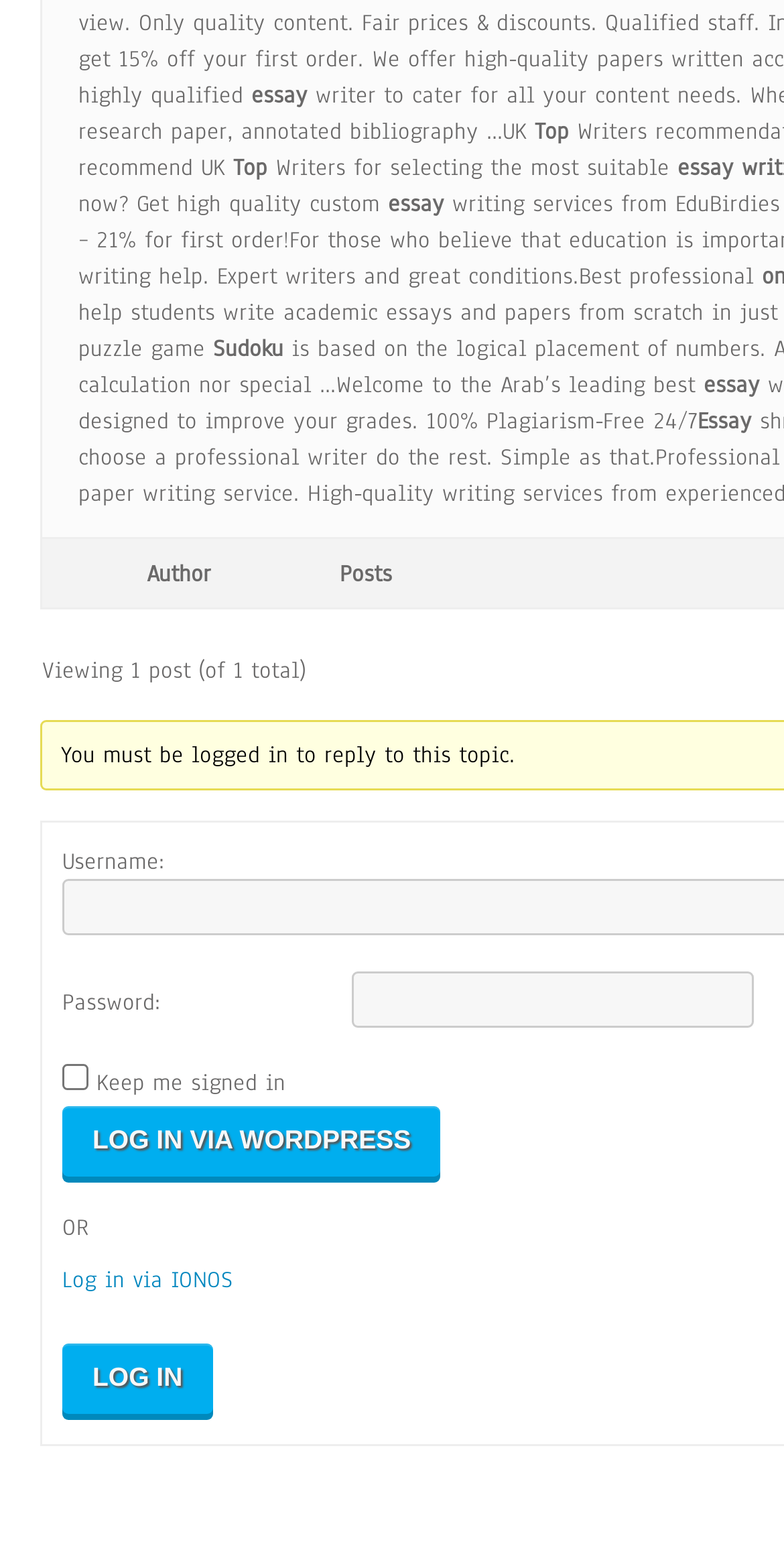What is the label for the first input field?
Refer to the image and provide a one-word or short phrase answer.

Username: